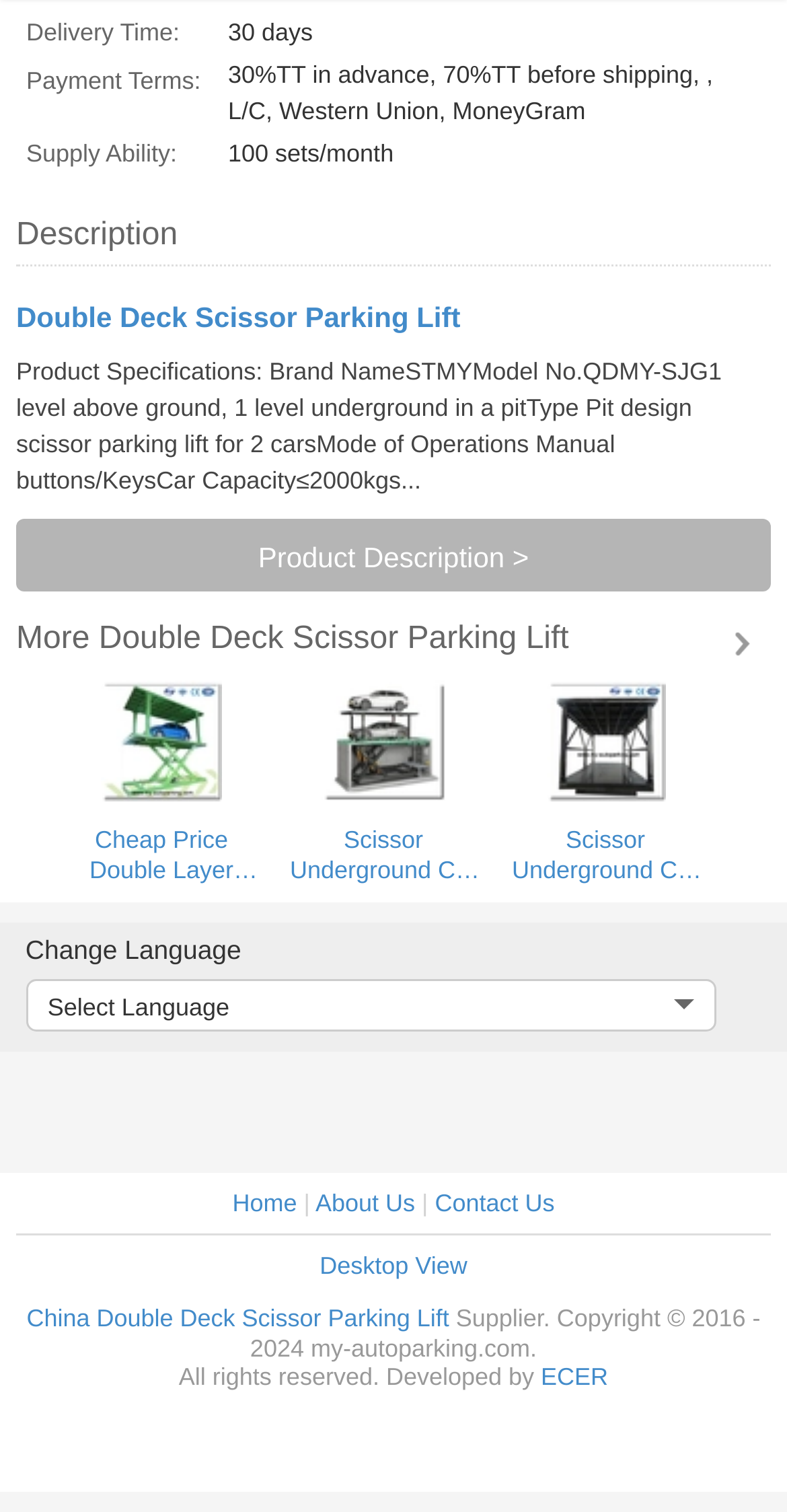What is the delivery time?
Answer the question based on the image using a single word or a brief phrase.

30 days